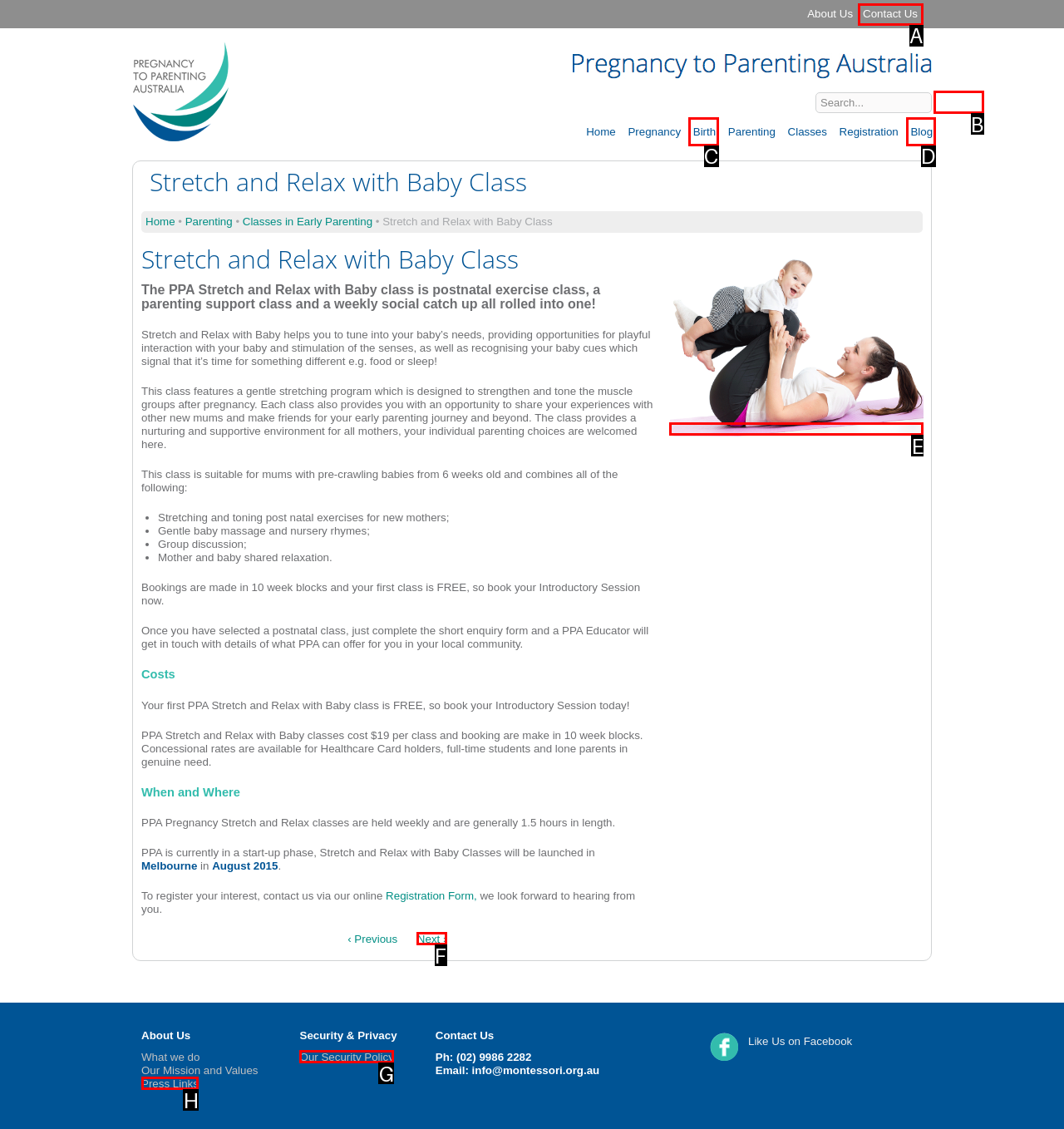Identify the option that corresponds to the description: Our Security Policy 
Provide the letter of the matching option from the available choices directly.

G